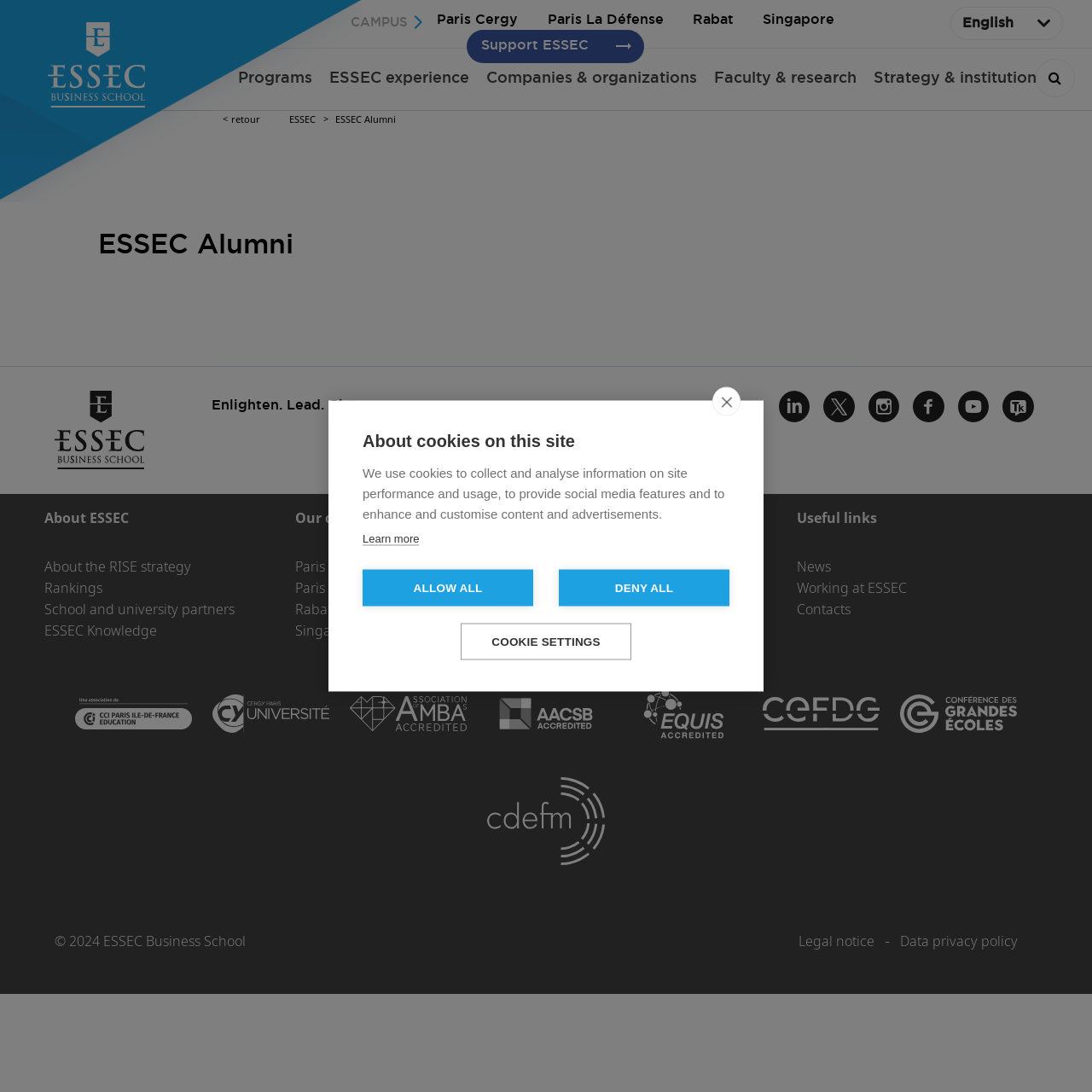What is the name of the business school?
Look at the image and provide a detailed response to the question.

I found the answer by looking at the root element 'ESSEC Alumni' and the StaticText 'ESSEC Business School' at the bottom of the page.